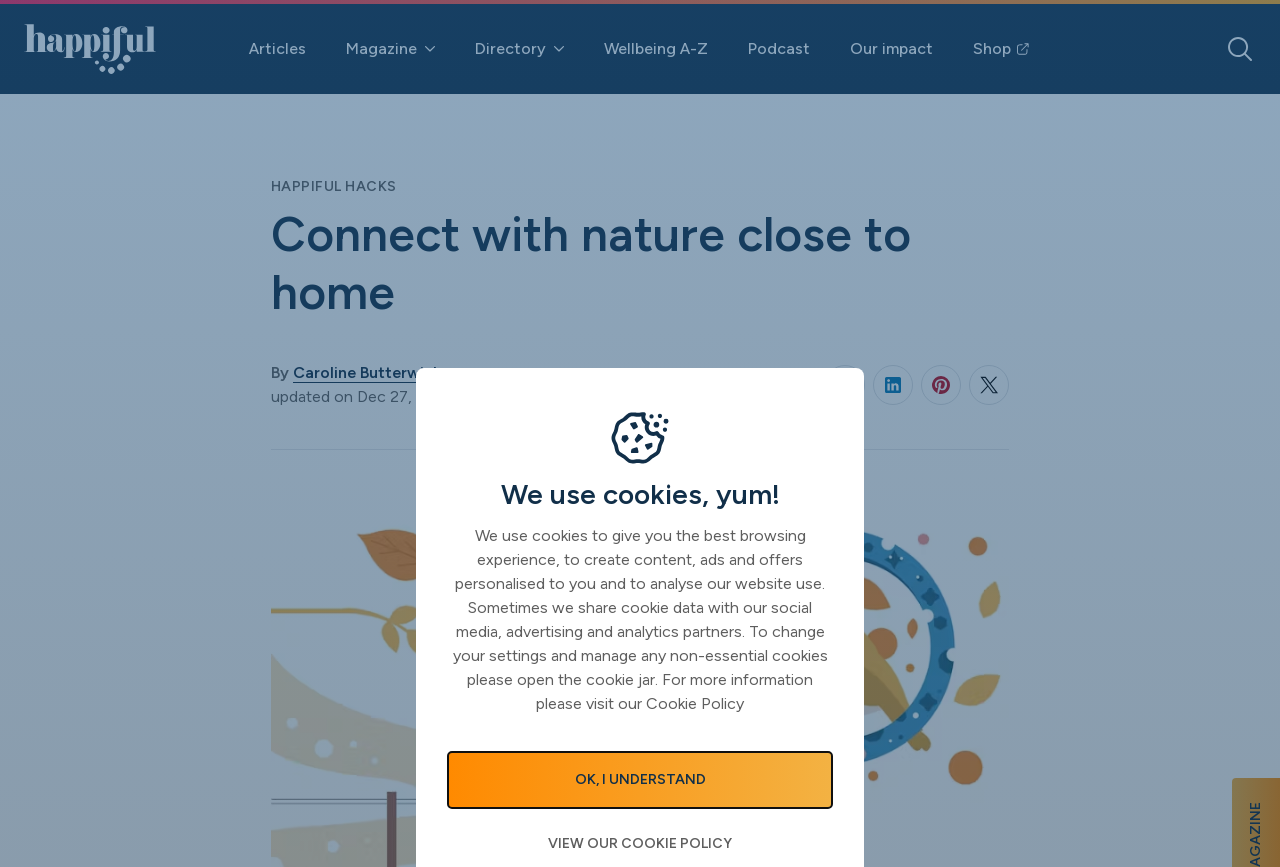Using the given element description, provide the bounding box coordinates (top-left x, top-left y, bottom-right x, bottom-right y) for the corresponding UI element in the screenshot: OK, I UNDERSTAND

[0.35, 0.867, 0.65, 0.932]